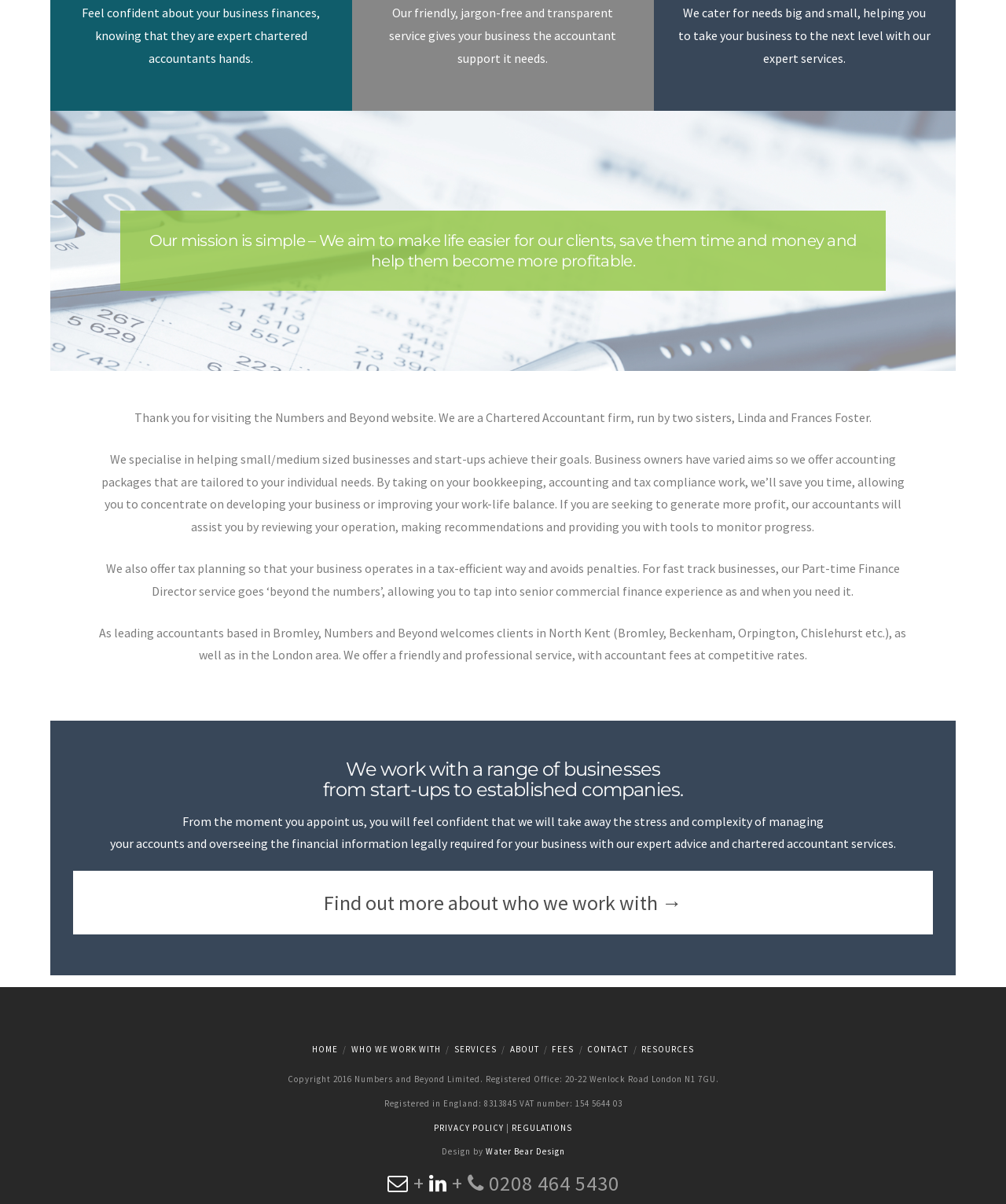Find the bounding box coordinates of the element you need to click on to perform this action: 'Click WHO WE WORK WITH'. The coordinates should be represented by four float values between 0 and 1, in the format [left, top, right, bottom].

[0.349, 0.867, 0.438, 0.876]